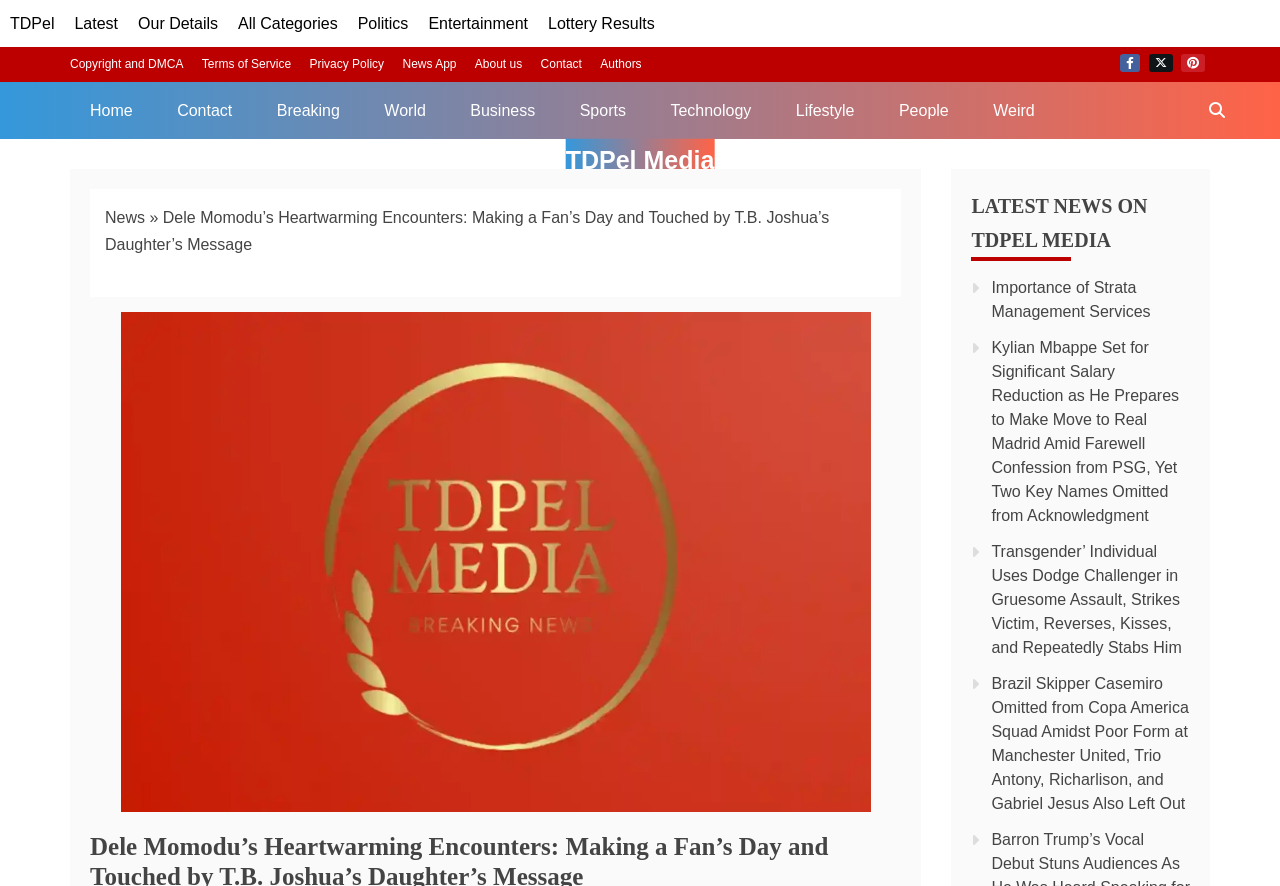Determine the bounding box coordinates for the area that needs to be clicked to fulfill this task: "View the article about Dele Momodu's heartwarming encounters". The coordinates must be given as four float numbers between 0 and 1, i.e., [left, top, right, bottom].

[0.07, 0.352, 0.704, 0.917]